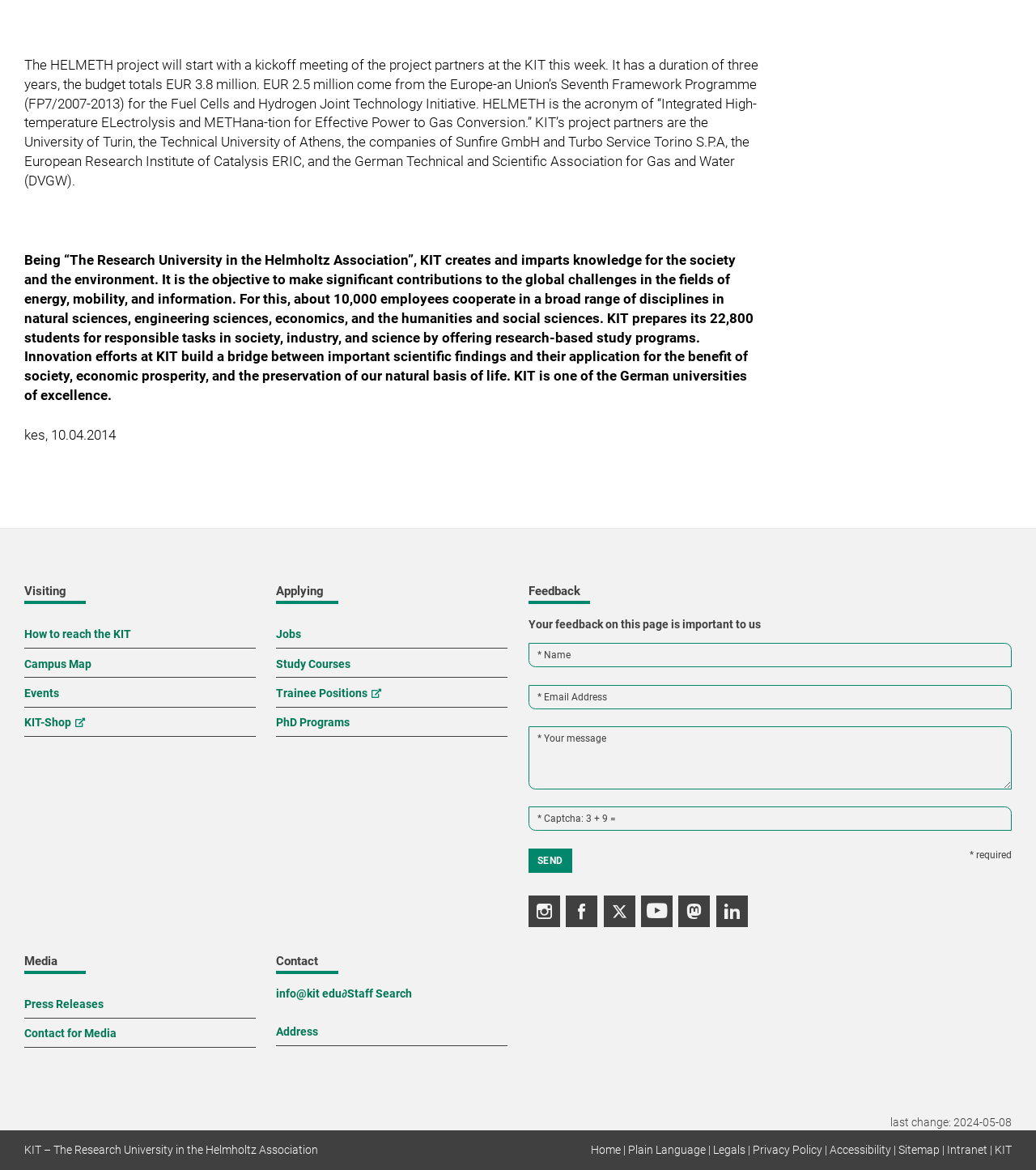What is the duration of the HELMETH project?
Analyze the image and deliver a detailed answer to the question.

The answer can be found in the StaticText element with the text 'It has a duration of three years...' in the first paragraph of the webpage.